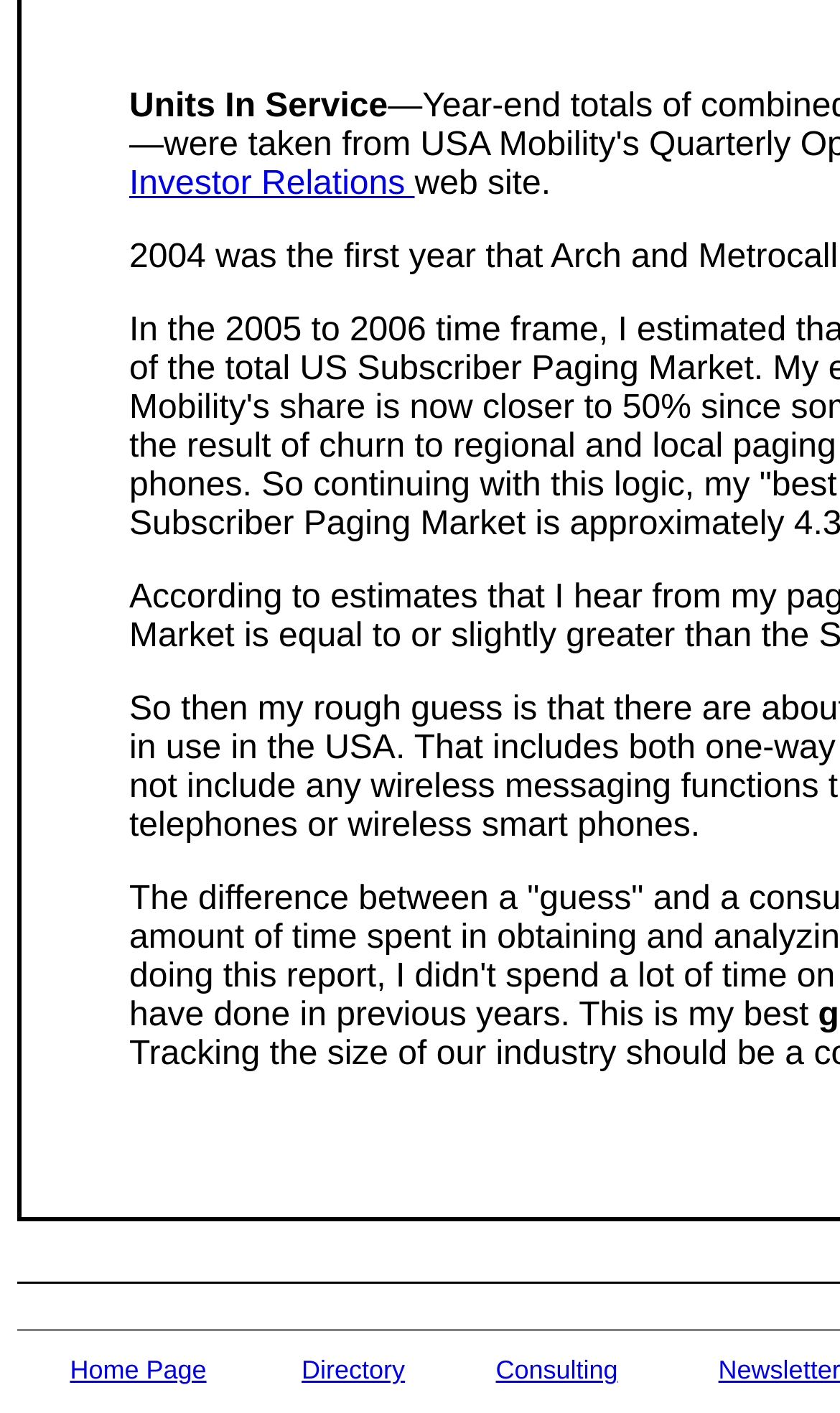Determine the bounding box for the UI element that matches this description: "Investor Relations".

[0.154, 0.118, 0.494, 0.144]